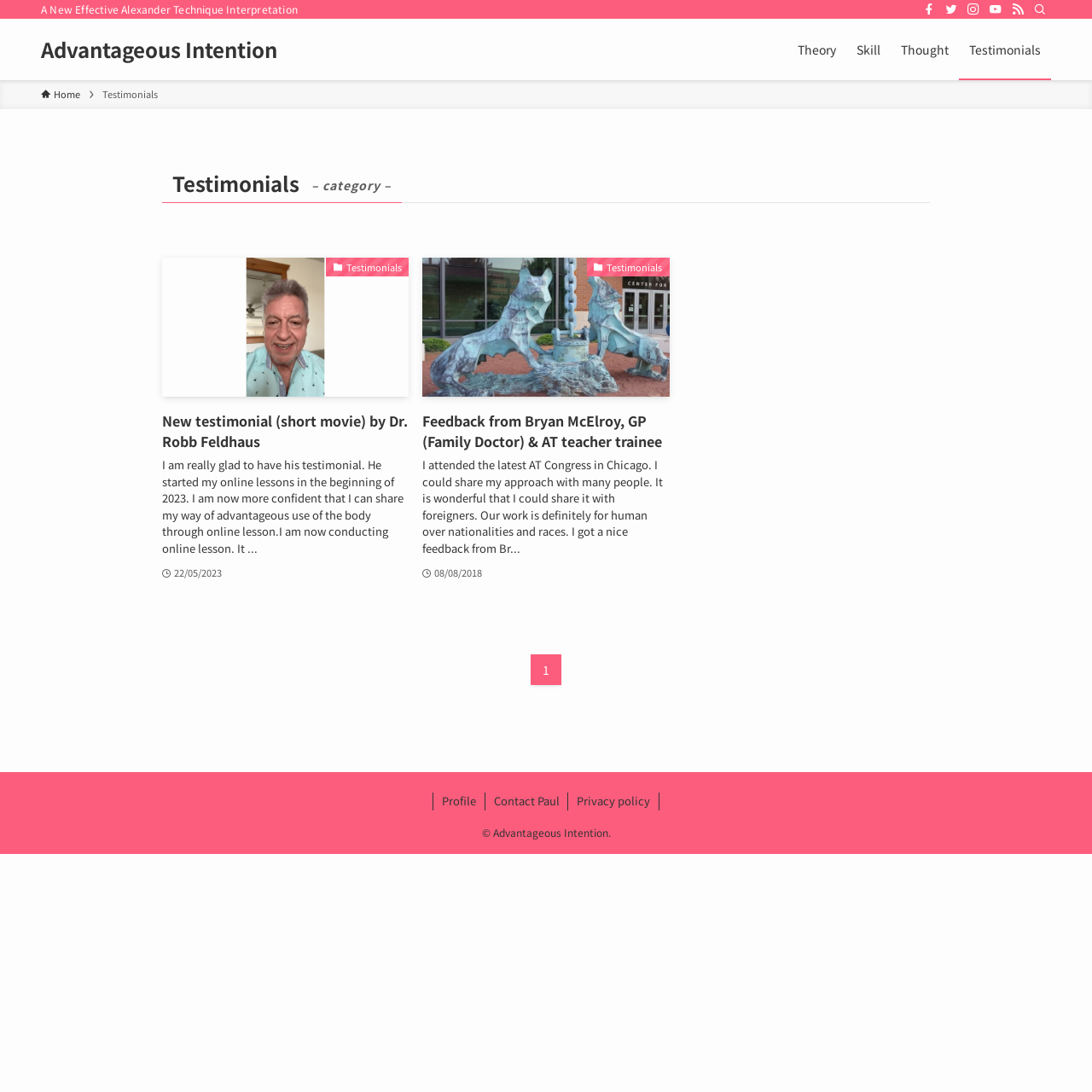Please identify the bounding box coordinates of the element's region that should be clicked to execute the following instruction: "Read the testimonial from Dr. Robb Feldhaus". The bounding box coordinates must be four float numbers between 0 and 1, i.e., [left, top, right, bottom].

[0.148, 0.236, 0.374, 0.533]